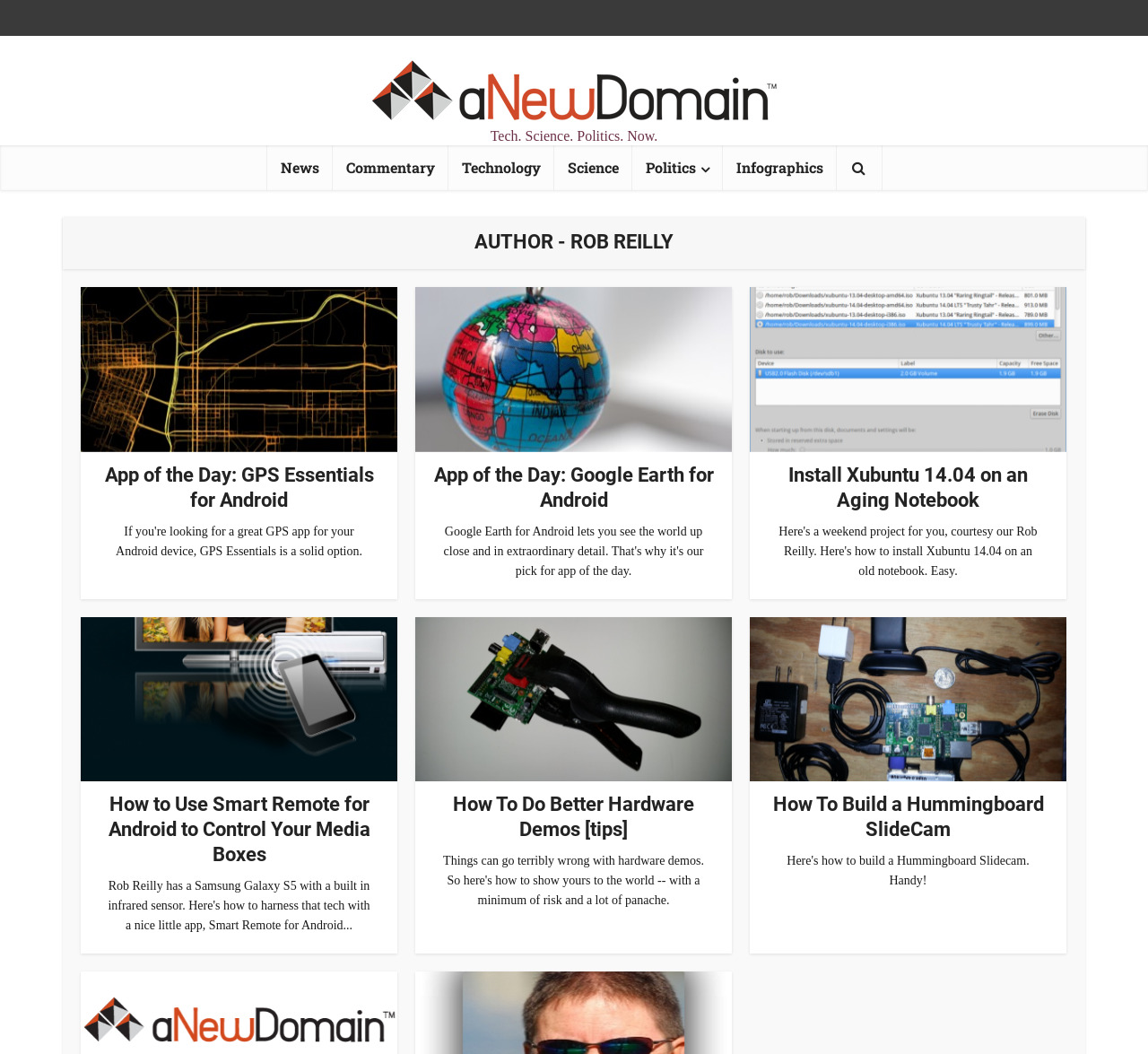Determine the bounding box coordinates of the area to click in order to meet this instruction: "Learn how to use Smart Remote for Android".

[0.07, 0.585, 0.346, 0.905]